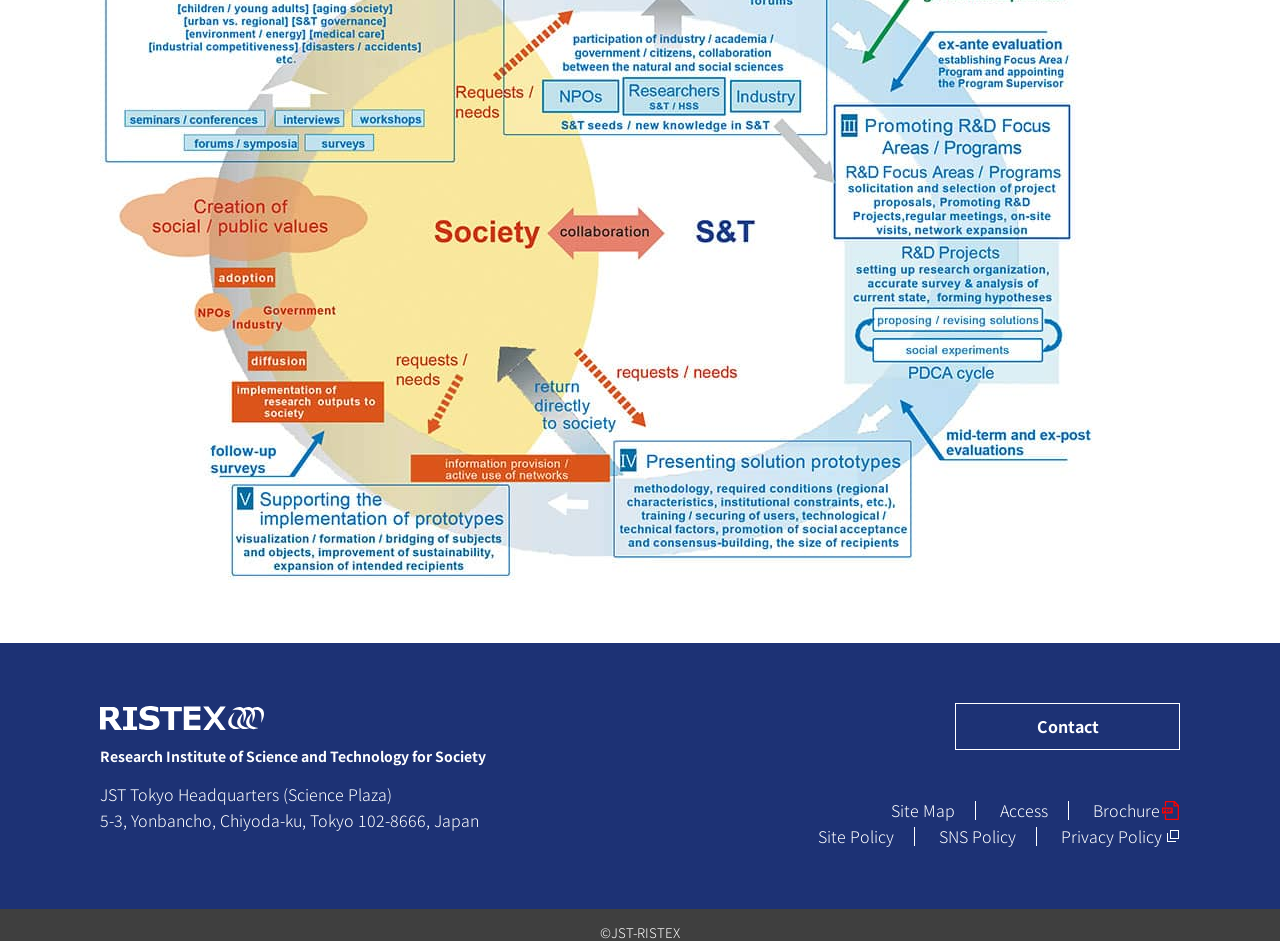Please mark the bounding box coordinates of the area that should be clicked to carry out the instruction: "go to Site Map".

[0.696, 0.848, 0.746, 0.874]